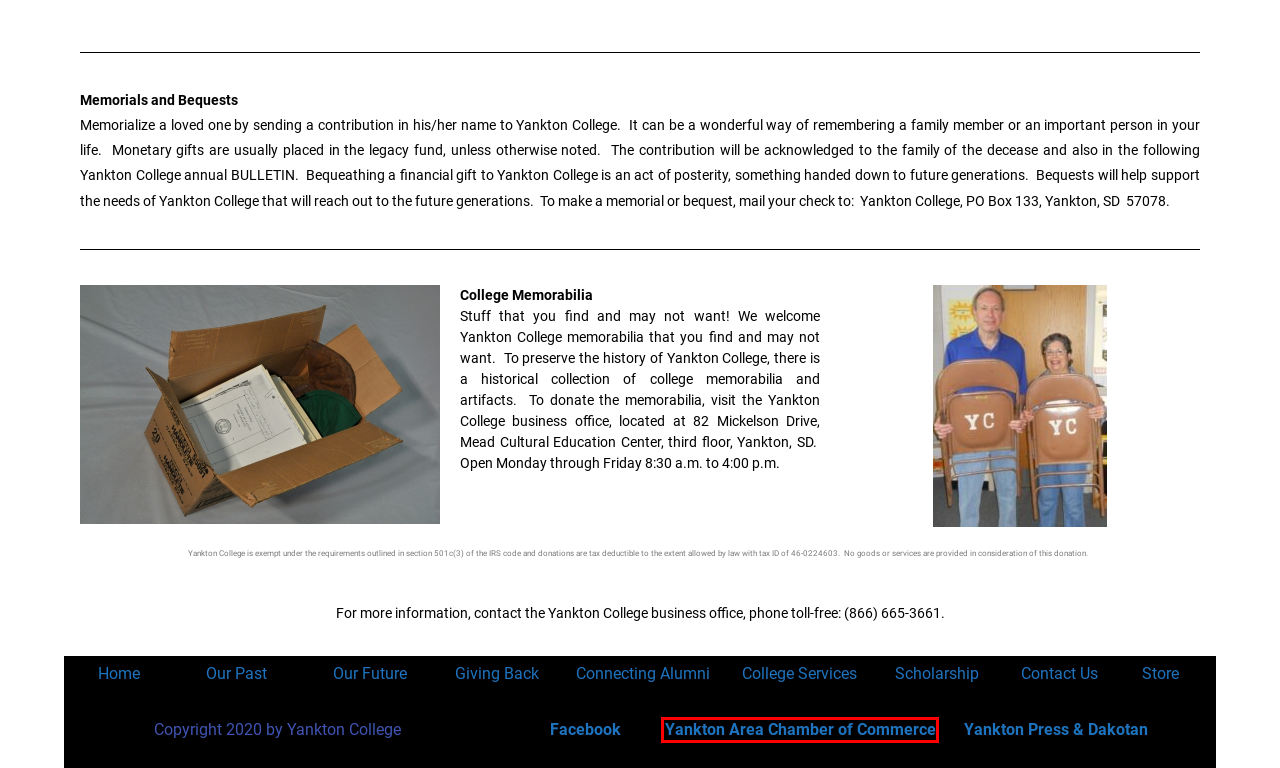Examine the screenshot of the webpage, noting the red bounding box around a UI element. Pick the webpage description that best matches the new page after the element in the red bounding box is clicked. Here are the candidates:
A. Connecting Alumni - Yankton College
B. Home - Yankton College
C. Forever Club Contribute Online - Yankton College
D. Scholarship Program - Yankton College
E. Our Past - Yankton College
F. Store - Yankton College
G. College Services - Yankton College
H. Home - Yankton Thrive

H